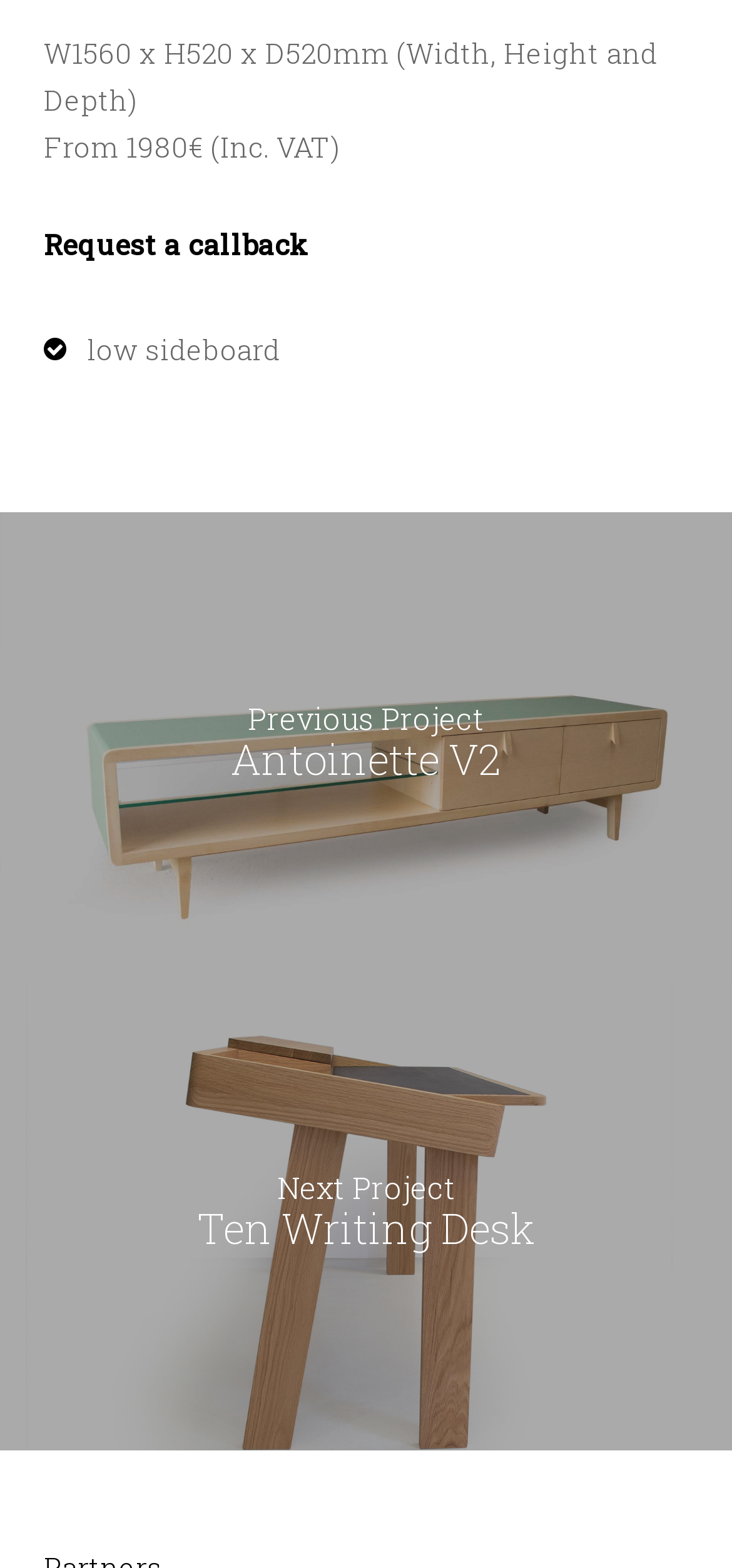Please find the bounding box coordinates (top-left x, top-left y, bottom-right x, bottom-right y) in the screenshot for the UI element described as follows: parent_node: Next Project

[0.0, 0.626, 1.0, 0.925]